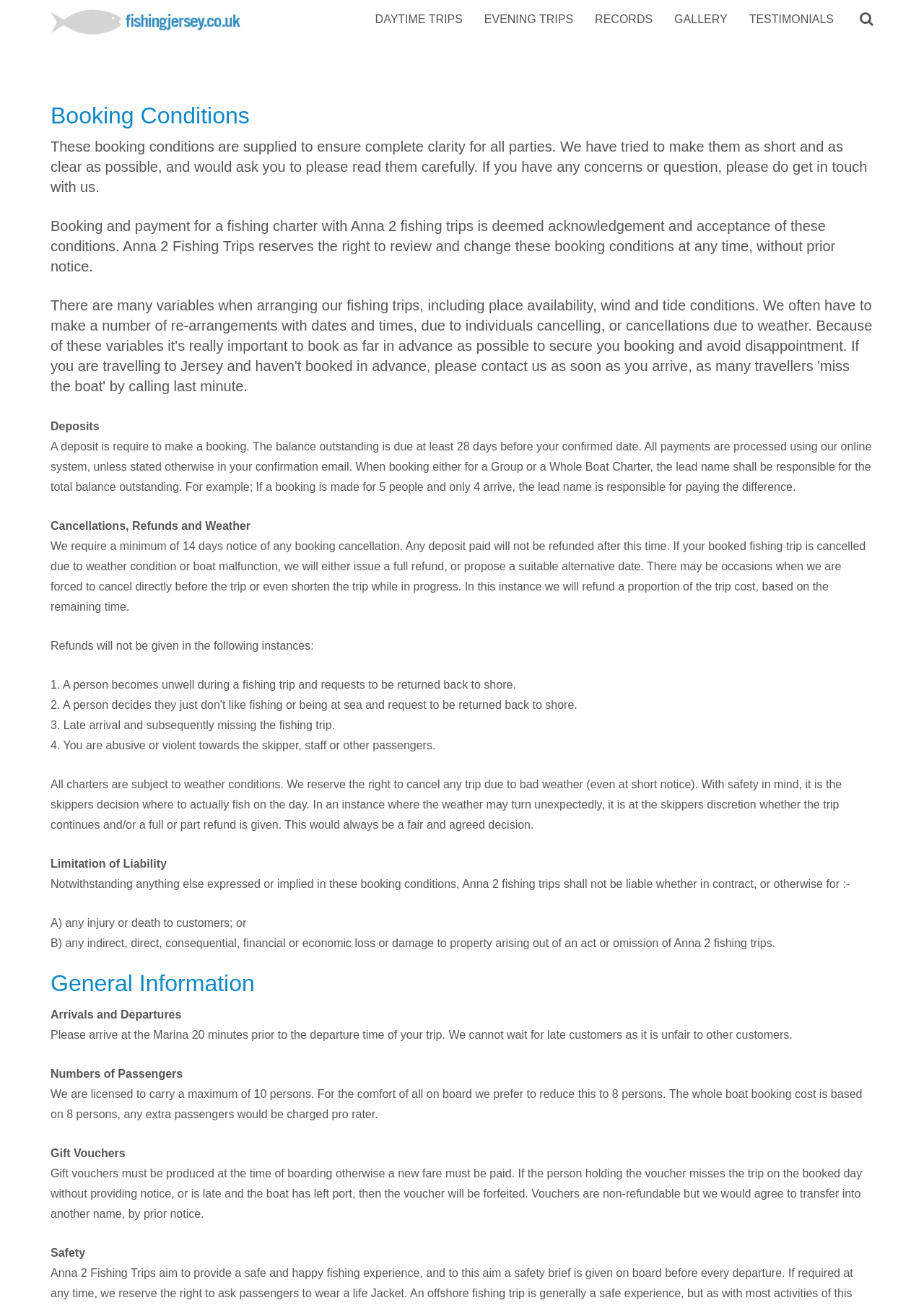Predict the bounding box of the UI element based on the description: "Hippo Manager Software, Inc.". The coordinates should be four float numbers between 0 and 1, formatted as [left, top, right, bottom].

None